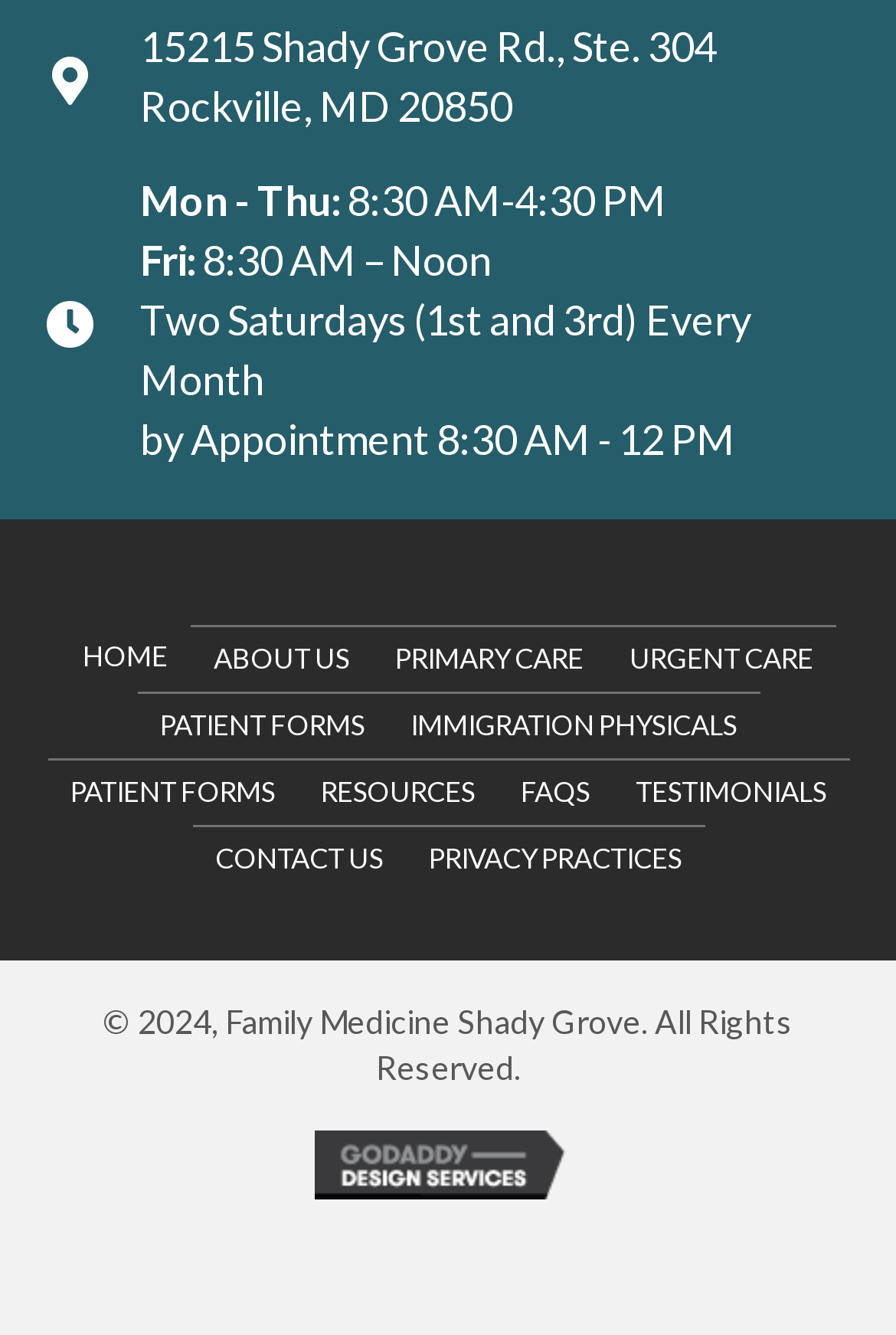With reference to the image, please provide a detailed answer to the following question: What is the name of the web design company?

I found the name of the web design company by looking at the link element with the text 'GoDaddy Web Design' and the corresponding image element with the same text, which is located at the bottom of the webpage.